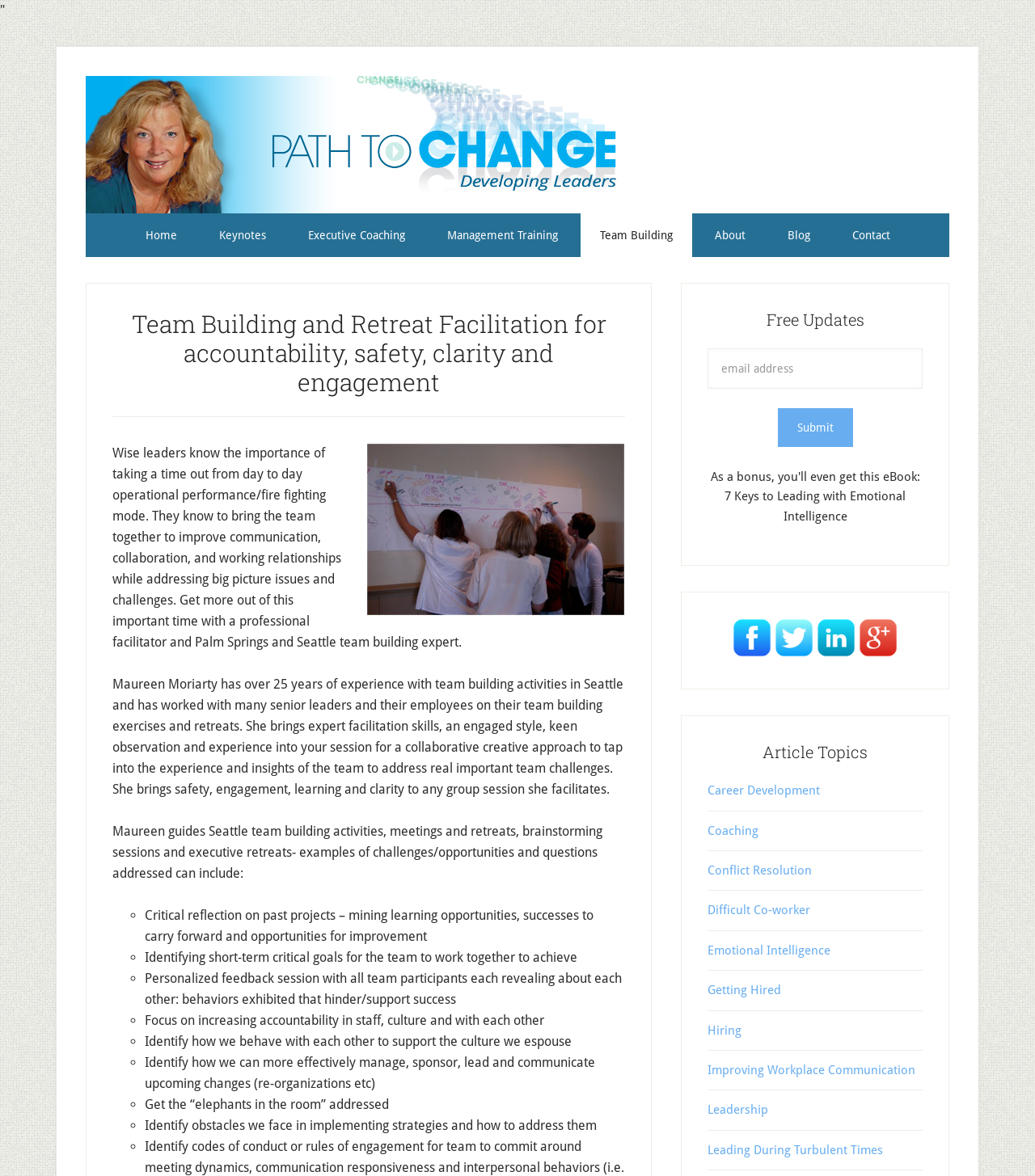Write a detailed summary of the webpage.

This webpage is about Team Building and Facilitation Skills, specifically highlighting the expertise of Maureen Moriarty, a Seattle team building expert. At the top, there is a navigation bar with links to different sections of the website, including Home, Keynotes, Executive Coaching, Management Training, Team Building, About, Blog, and Contact.

Below the navigation bar, there is a heading that reads "Team Building and Retreat Facilitation for accountability, safety, clarity and engagement." This is followed by a paragraph of text that explains the importance of team building and the benefits of working with a professional facilitator.

The main content of the page is divided into two sections. On the left, there is a section that describes Maureen Moriarty's experience and expertise in team building and facilitation. This section includes several paragraphs of text that outline her approach and the types of challenges she can help teams address.

On the right, there is a section that appears to be a newsletter signup form. This section includes a heading that reads "Free Updates" and a textbox where users can enter their email address. There is also a button labeled "Submit" and a link to a free resource titled "7 Keys to Leading with Emotional Intelligence."

Below the newsletter signup form, there are links to the website's social media profiles, including Facebook, Twitter, LinkedIn, and Google+. There is also a section titled "Article Topics" that includes links to various categories of articles, such as Career Development, Coaching, Conflict Resolution, and Leadership.

Throughout the page, there are no images, but there are several icons and graphics, including list markers and social media icons. The overall layout is clean and easy to navigate, with clear headings and concise text.